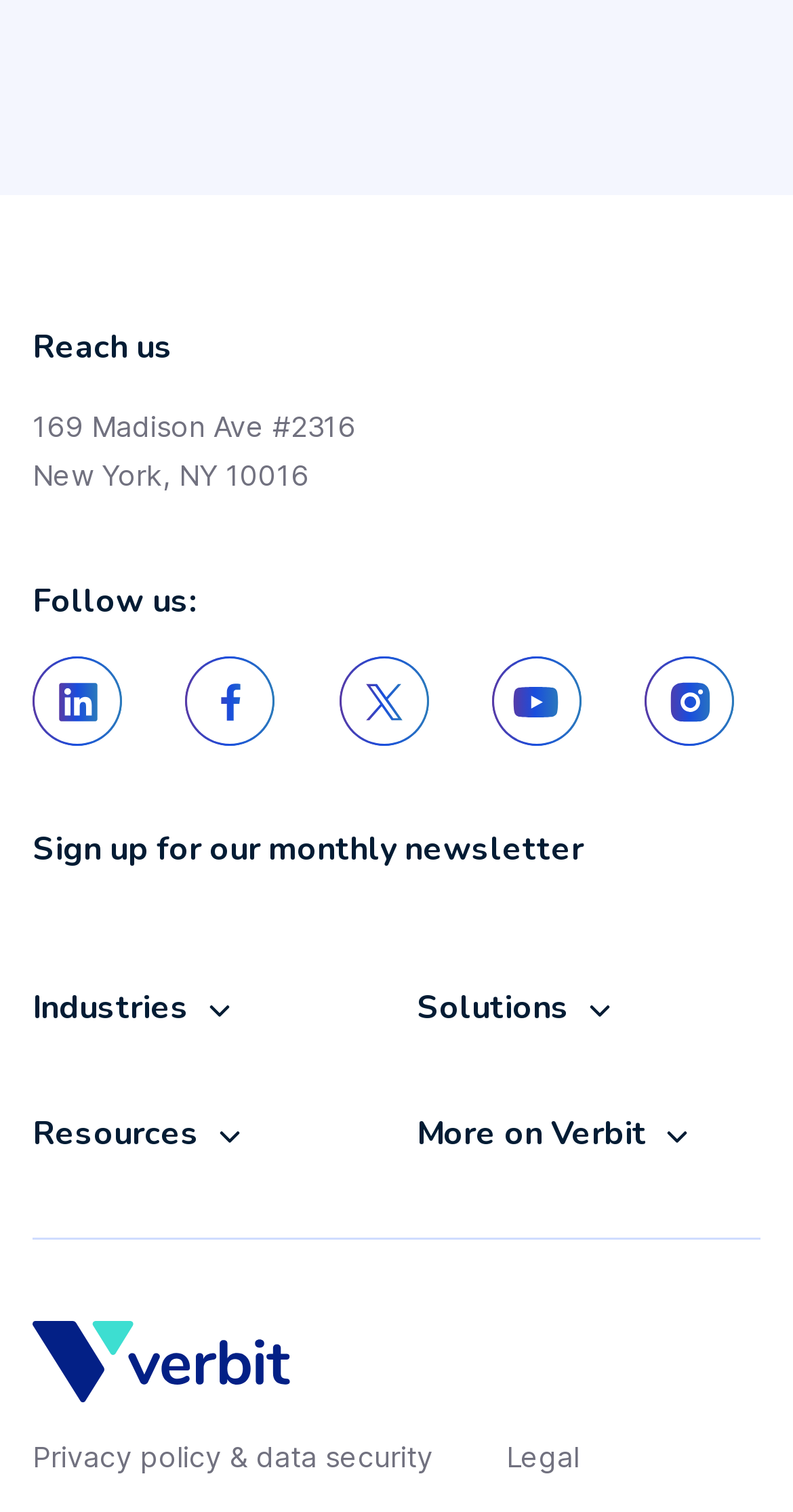Kindly determine the bounding box coordinates of the area that needs to be clicked to fulfill this instruction: "Sign up for our monthly newsletter".

[0.041, 0.548, 0.926, 0.599]